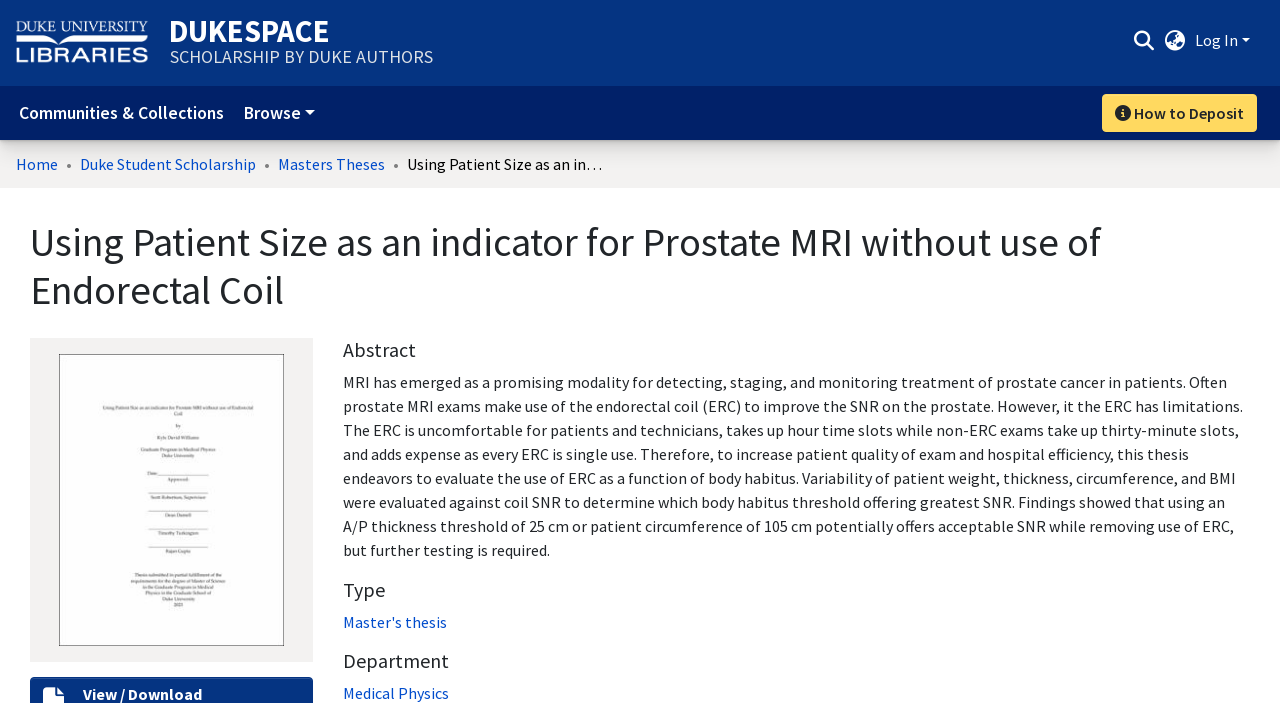Respond with a single word or phrase to the following question: What is the type of this thesis?

Master's thesis